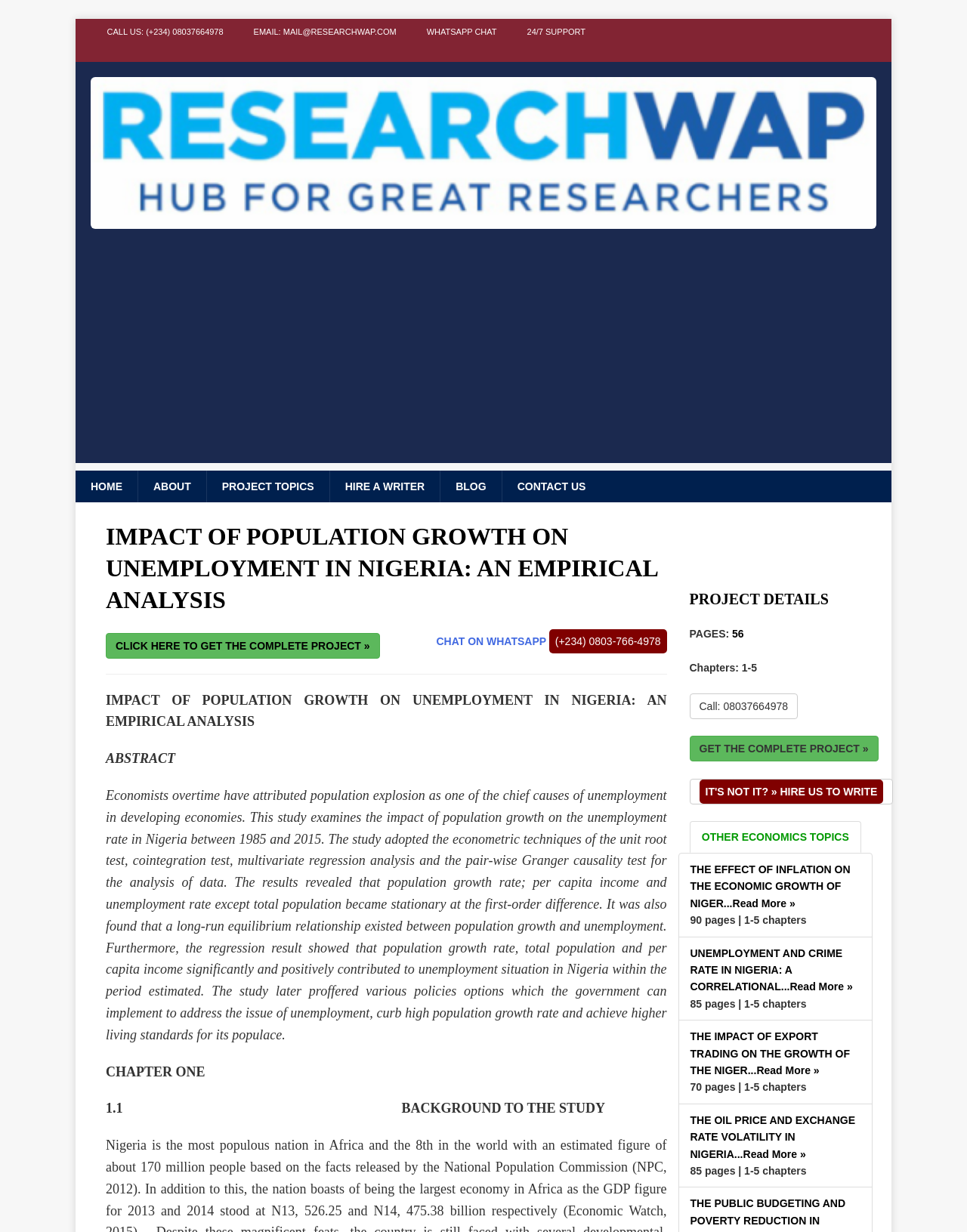Given the element description GET THE COMPLETE PROJECT », predict the bounding box coordinates for the UI element in the webpage screenshot. The format should be (top-left x, top-left y, bottom-right x, bottom-right y), and the values should be between 0 and 1.

[0.713, 0.597, 0.908, 0.618]